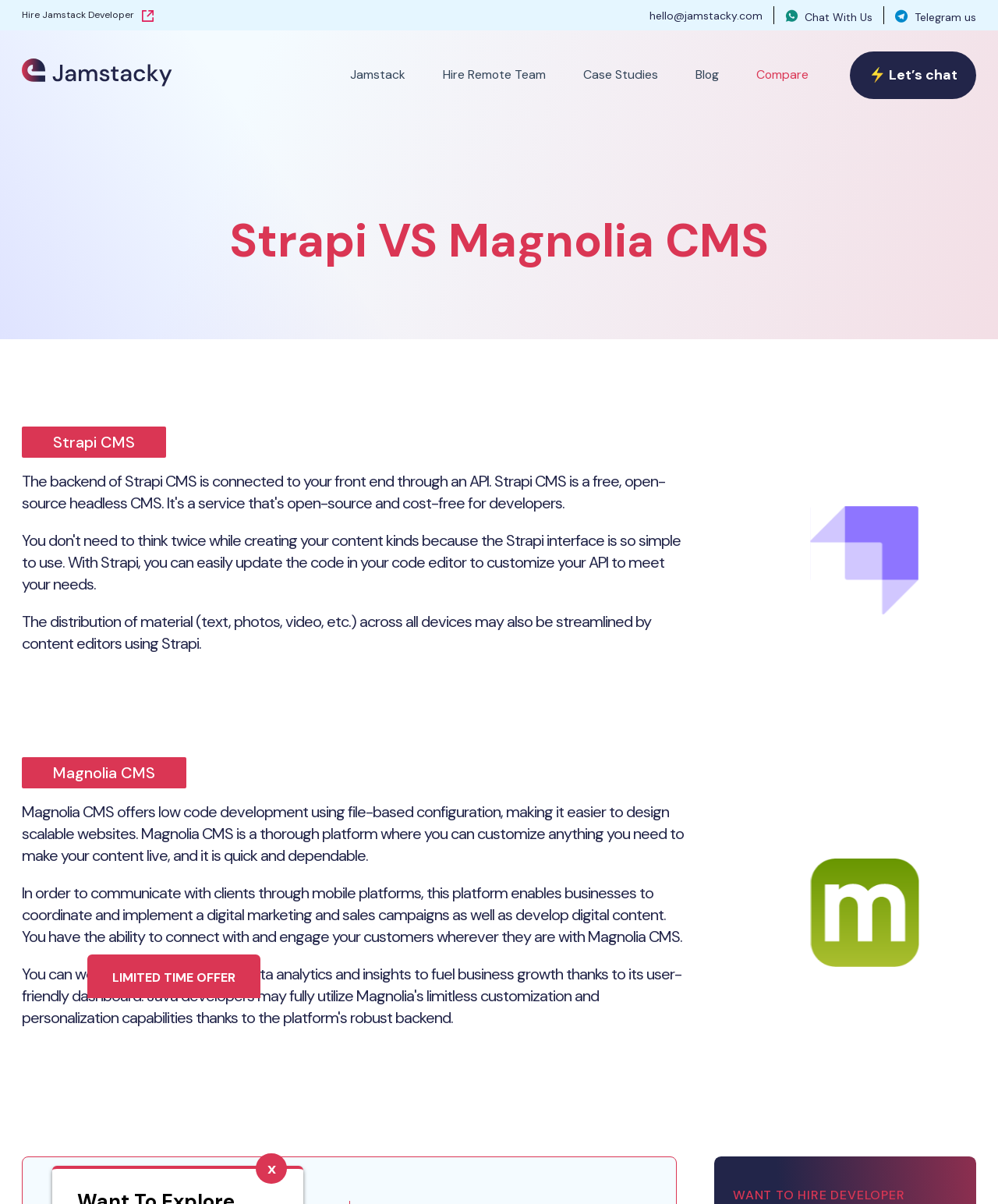Determine the bounding box coordinates for the UI element matching this description: "Blog".

[0.697, 0.057, 0.72, 0.067]